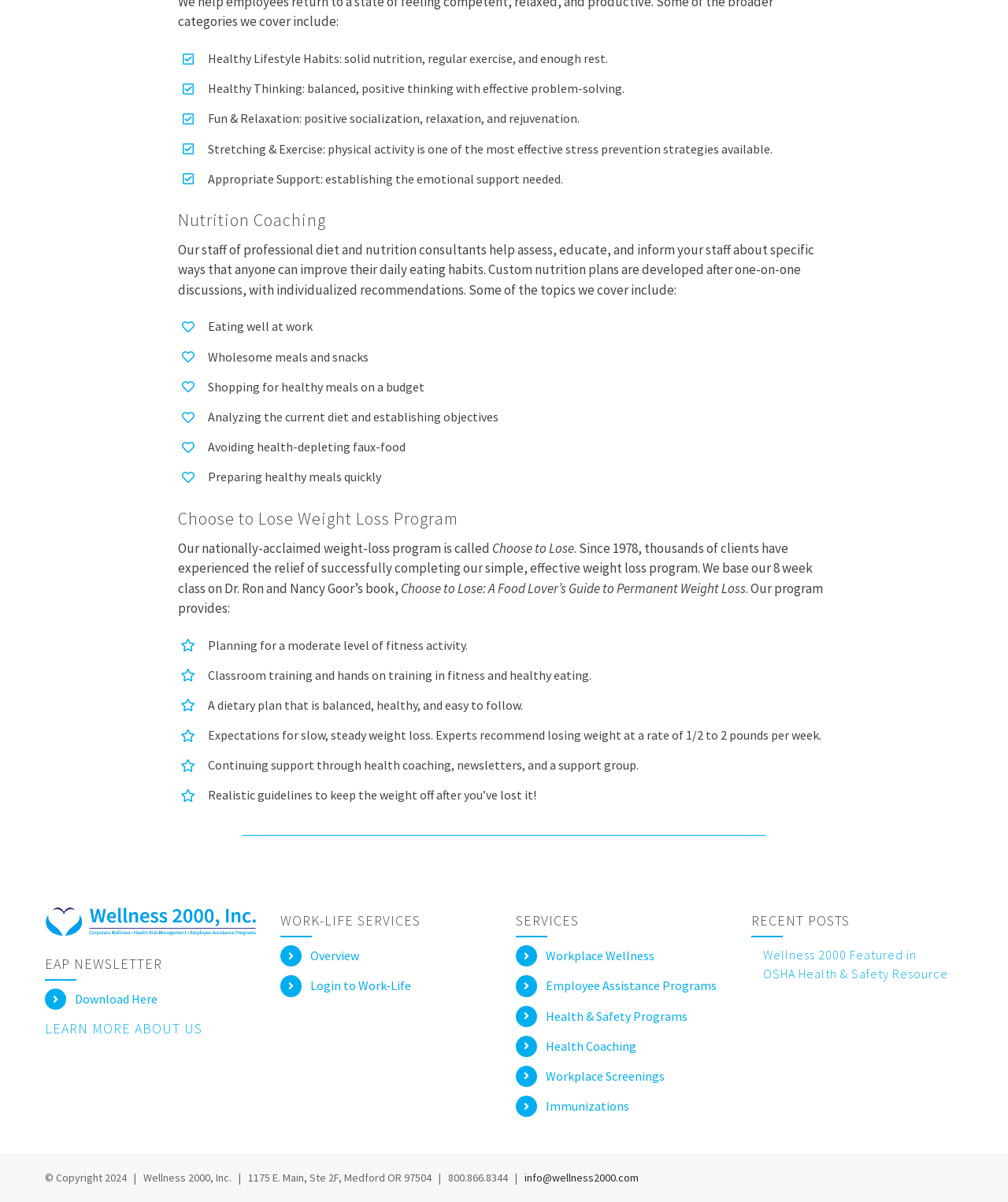Identify and provide the bounding box coordinates of the UI element described: "info@wellness2000.com". The coordinates should be formatted as [left, top, right, bottom], with each number being a float between 0 and 1.

[0.52, 0.974, 0.633, 0.985]